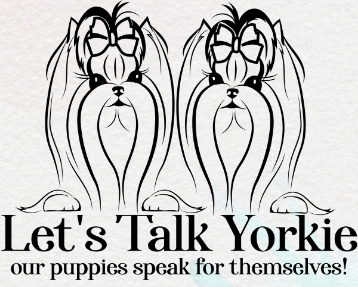Describe all the elements in the image extensively.

The image features a delightful illustration of two adorable Yorkshire Terriers, characterized by their long, flowing fur and distinctive bows adorning their heads. Below the illustration, the text reads "Let's Talk Yorkie," followed by the phrase "our puppies speak for themselves!" This charming design reflects a playful and welcoming theme, perfect for a community that celebrates Yorkshire Terriers. The overall aesthetic suggests a focus on the personalities of these beloved pets, inviting viewers into the world of Yorkie enthusiasts.